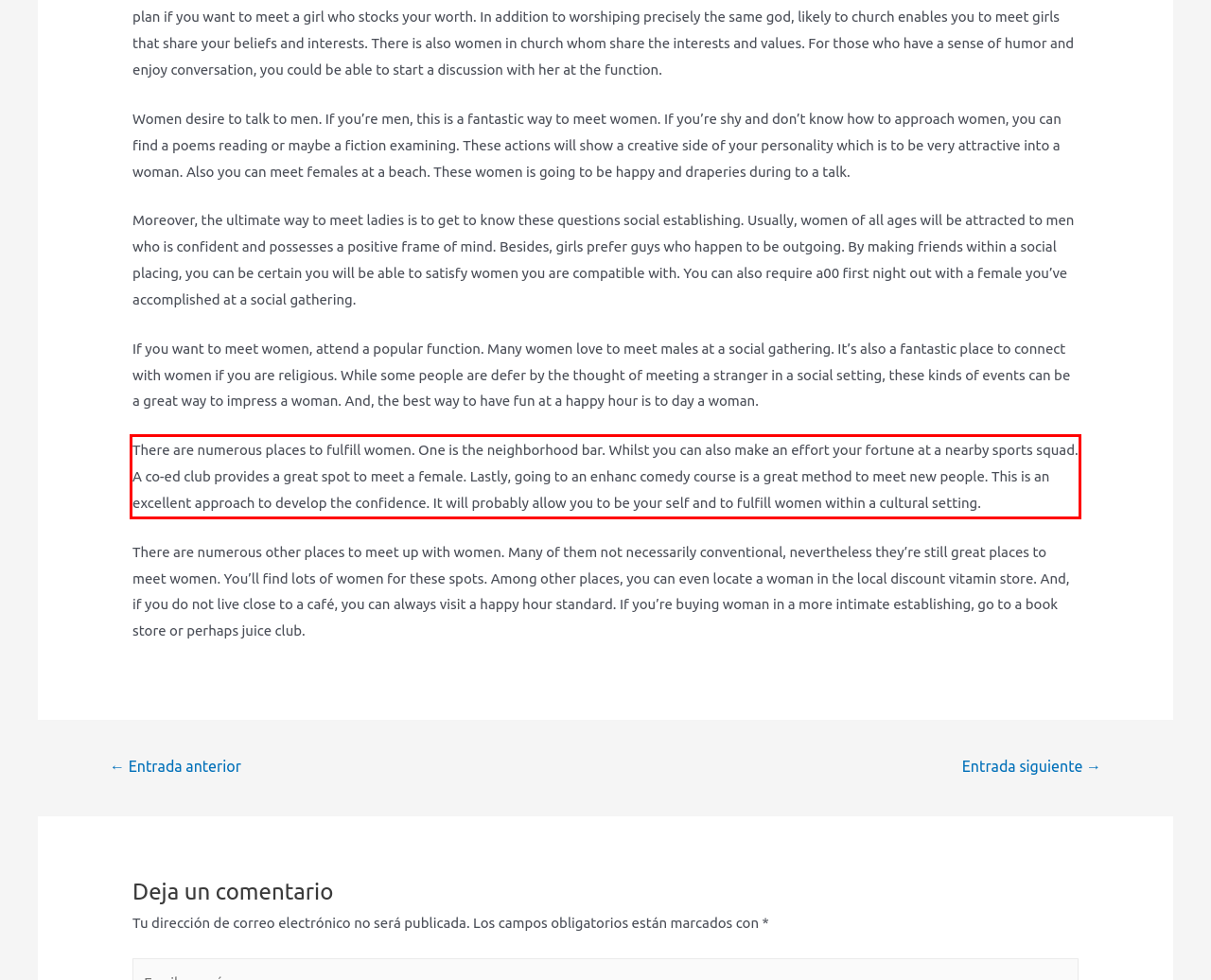Within the screenshot of the webpage, locate the red bounding box and use OCR to identify and provide the text content inside it.

There are numerous places to fulfill women. One is the neighborhood bar. Whilst you can also make an effort your fortune at a nearby sports squad. A co-ed club provides a great spot to meet a female. Lastly, going to an enhanc comedy course is a great method to meet new people. This is an excellent approach to develop the confidence. It will probably allow you to be your self and to fulfill women within a cultural setting.